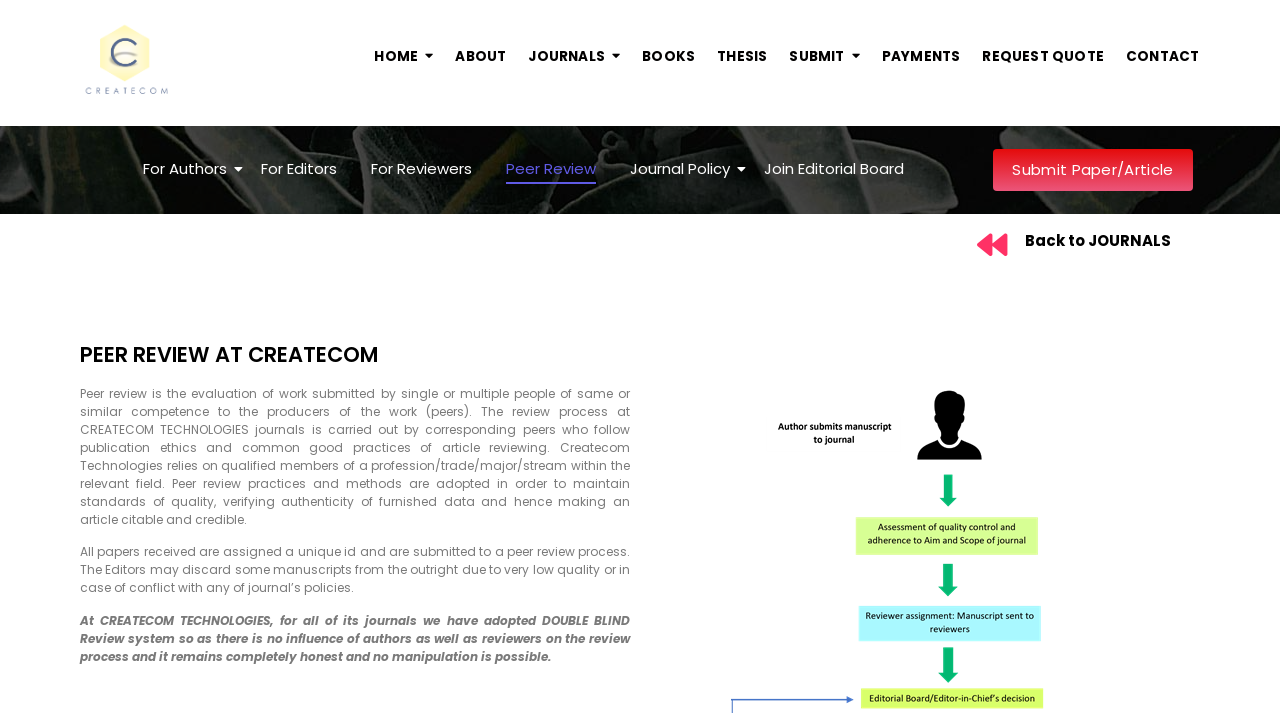Kindly respond to the following question with a single word or a brief phrase: 
What is the unique identifier assigned to all papers received?

Unique id